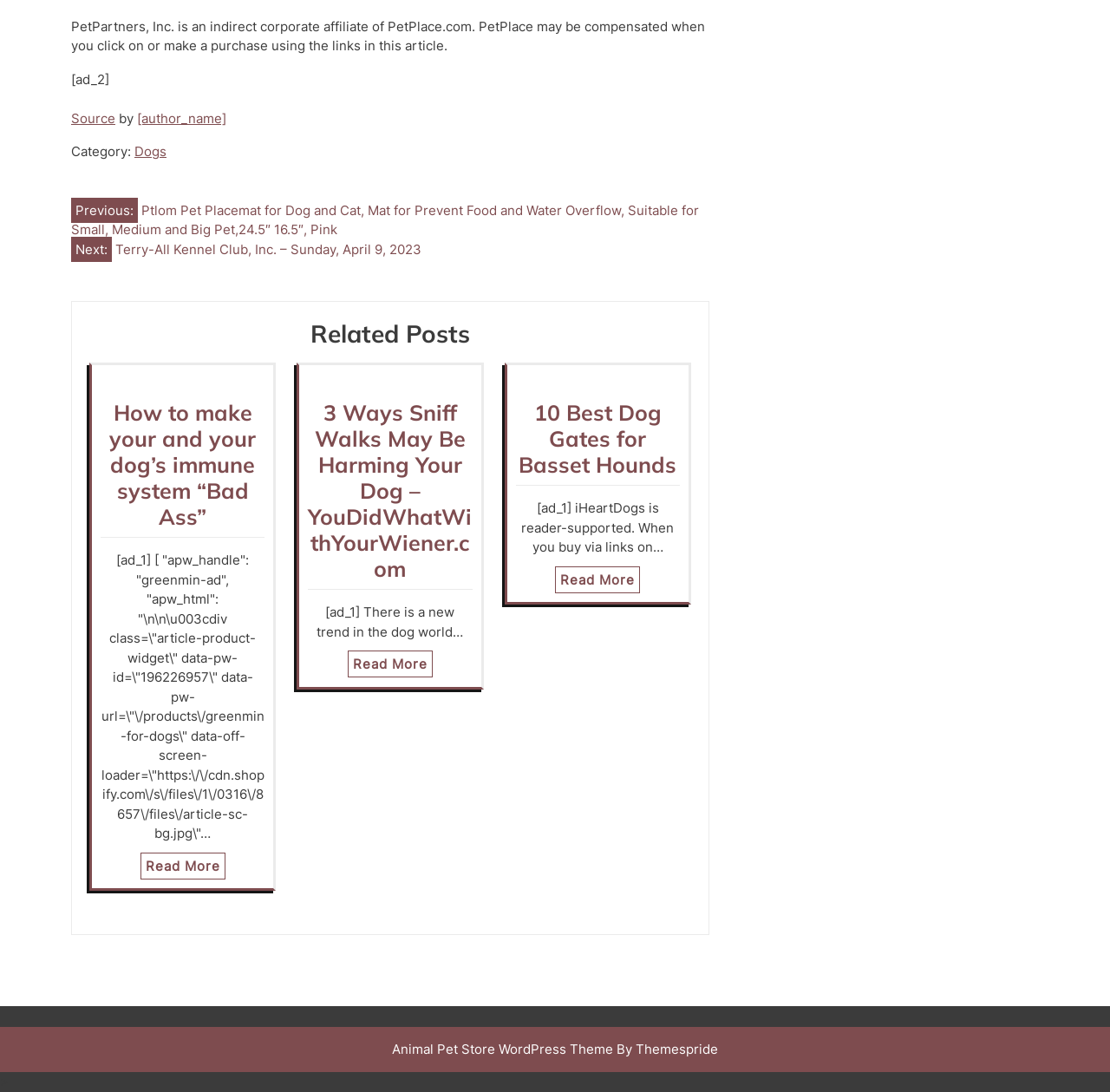Could you highlight the region that needs to be clicked to execute the instruction: "Click on the 'Read More' button of the first article"?

[0.126, 0.781, 0.203, 0.805]